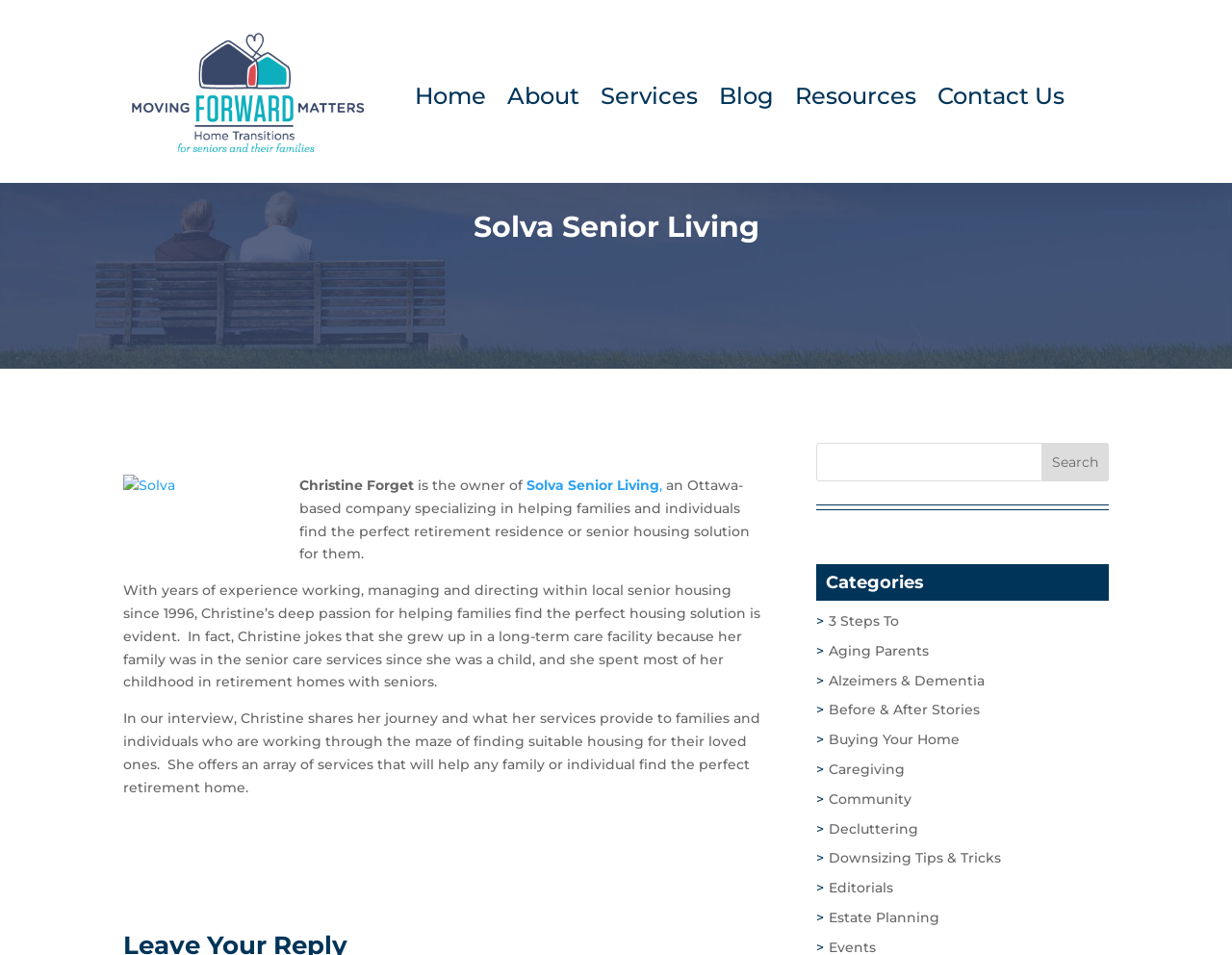Please specify the bounding box coordinates of the element that should be clicked to execute the given instruction: 'Read the 'About' page'. Ensure the coordinates are four float numbers between 0 and 1, expressed as [left, top, right, bottom].

[0.411, 0.094, 0.47, 0.116]